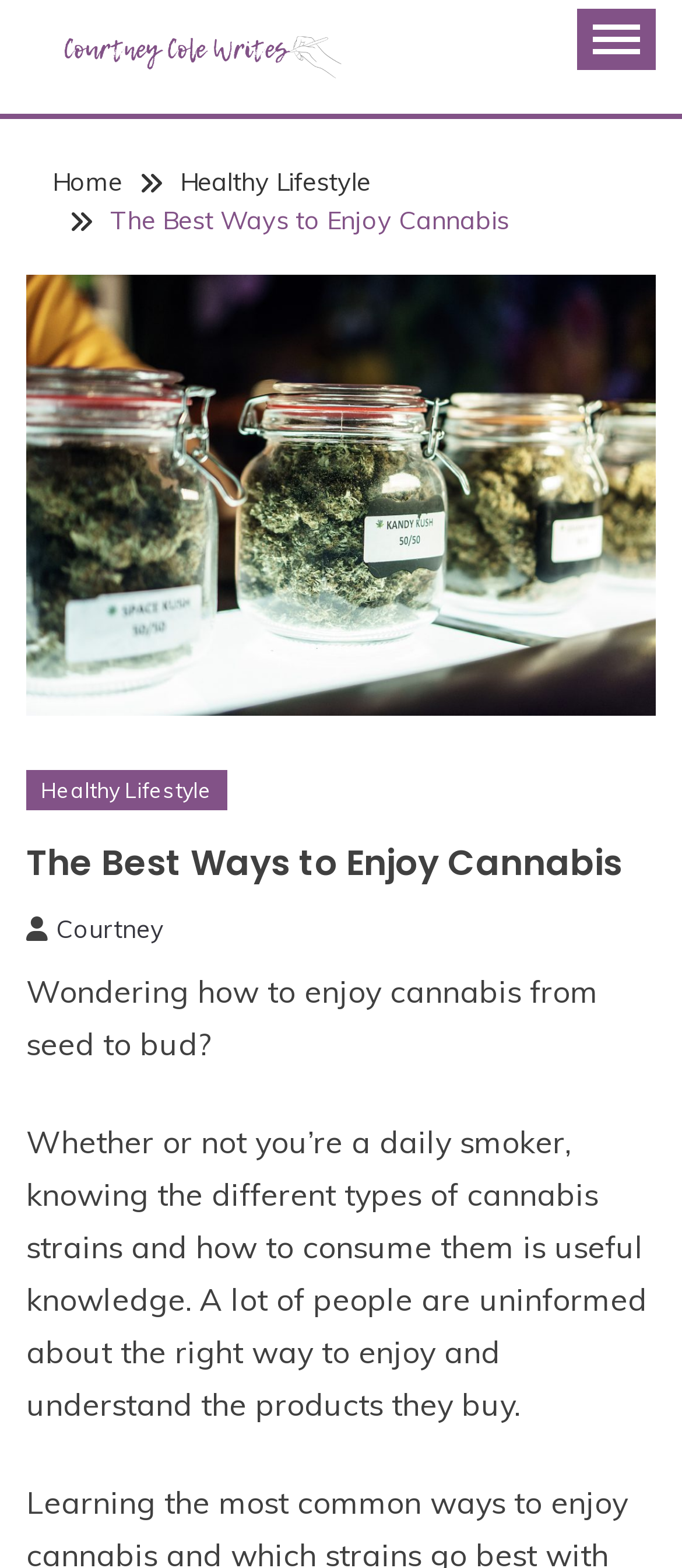Bounding box coordinates are specified in the format (top-left x, top-left y, bottom-right x, bottom-right y). All values are floating point numbers bounded between 0 and 1. Please provide the bounding box coordinate of the region this sentence describes: Courtney Cole Writes

[0.038, 0.059, 0.779, 0.153]